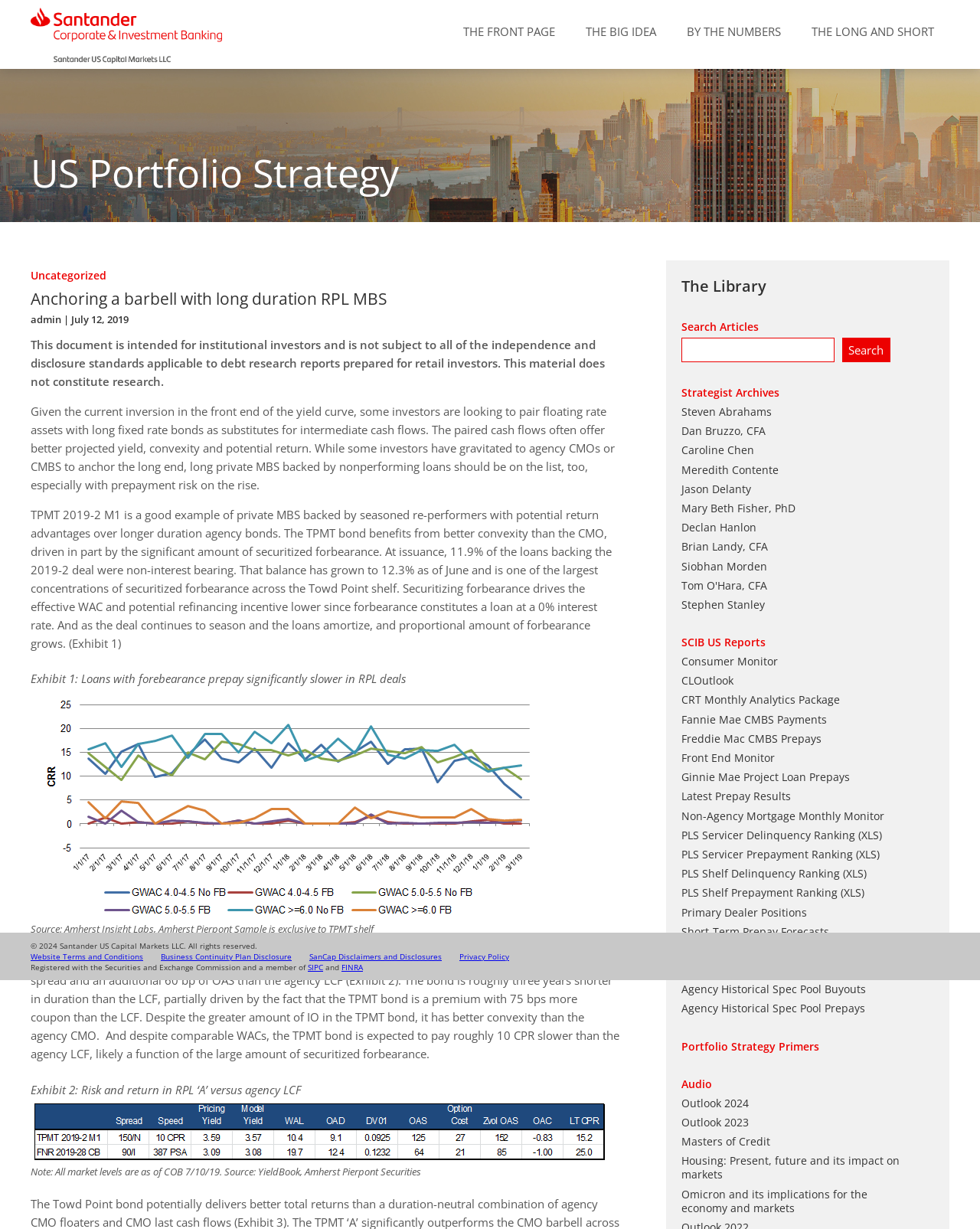Pinpoint the bounding box coordinates of the clickable area needed to execute the instruction: "Click the 'THE FRONT PAGE' link". The coordinates should be specified as four float numbers between 0 and 1, i.e., [left, top, right, bottom].

[0.473, 0.0, 0.566, 0.054]